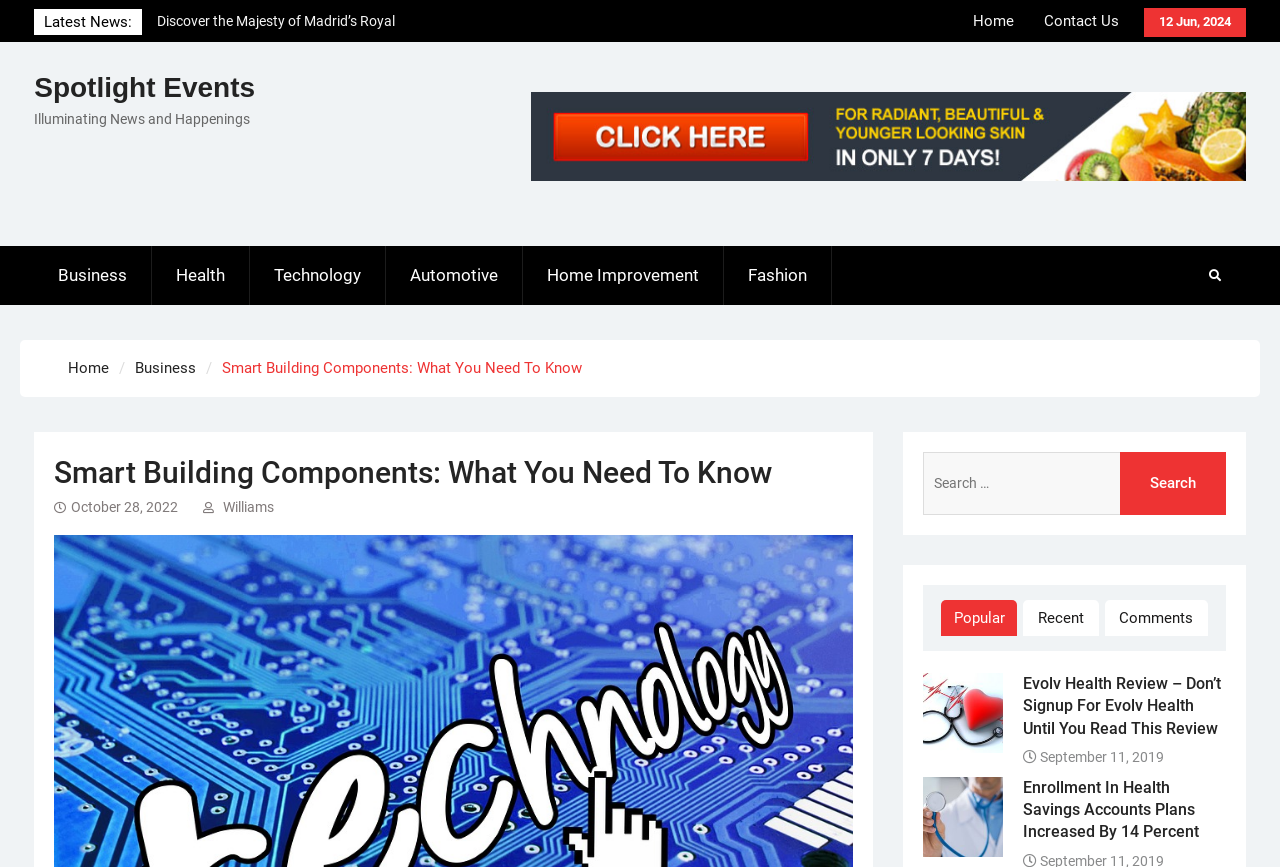Kindly respond to the following question with a single word or a brief phrase: 
What is the title of the article below the search bar?

Smart Building Components: What You Need To Know